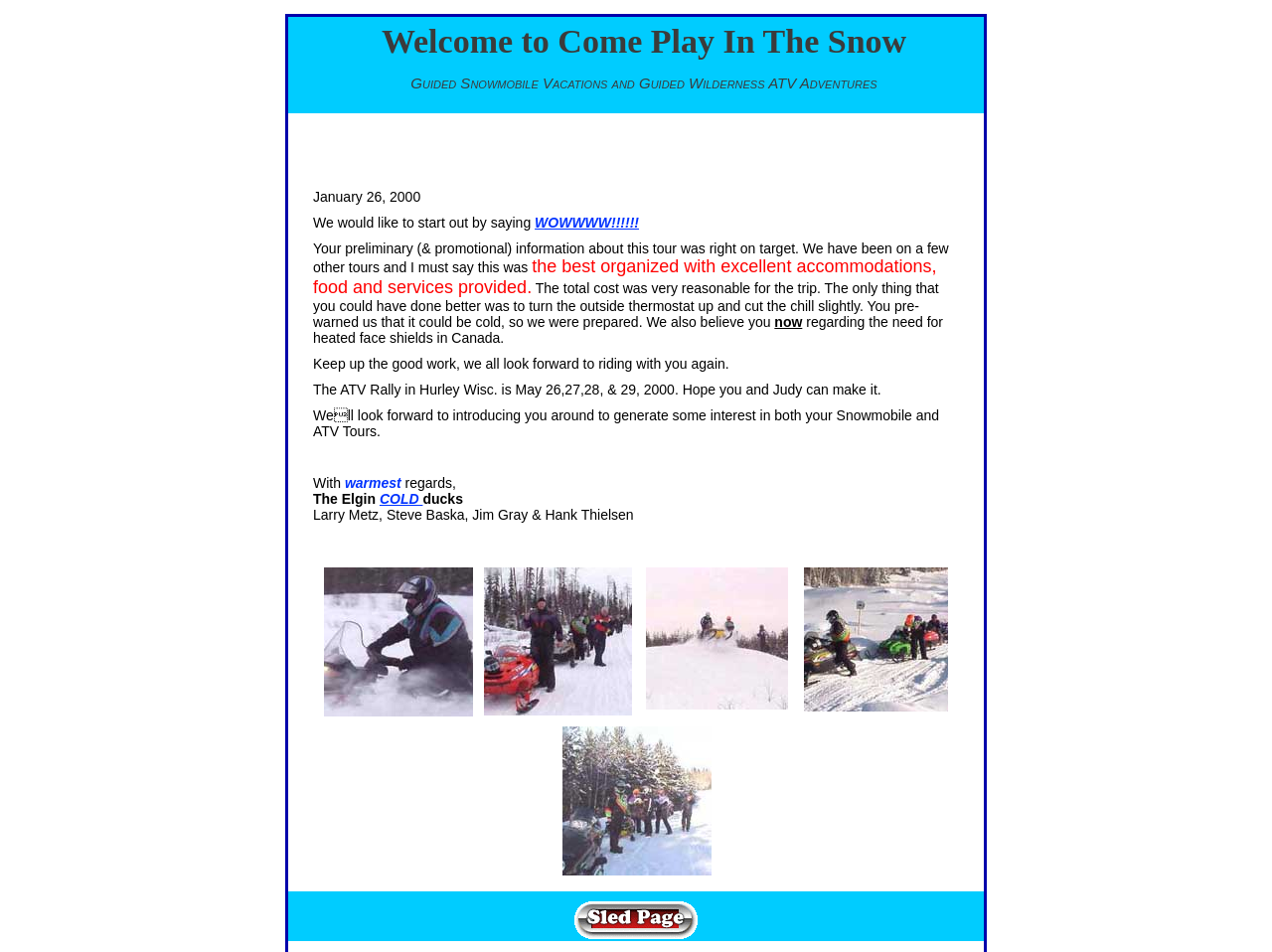What is the tone of the text?
Give a one-word or short phrase answer based on the image.

Positive